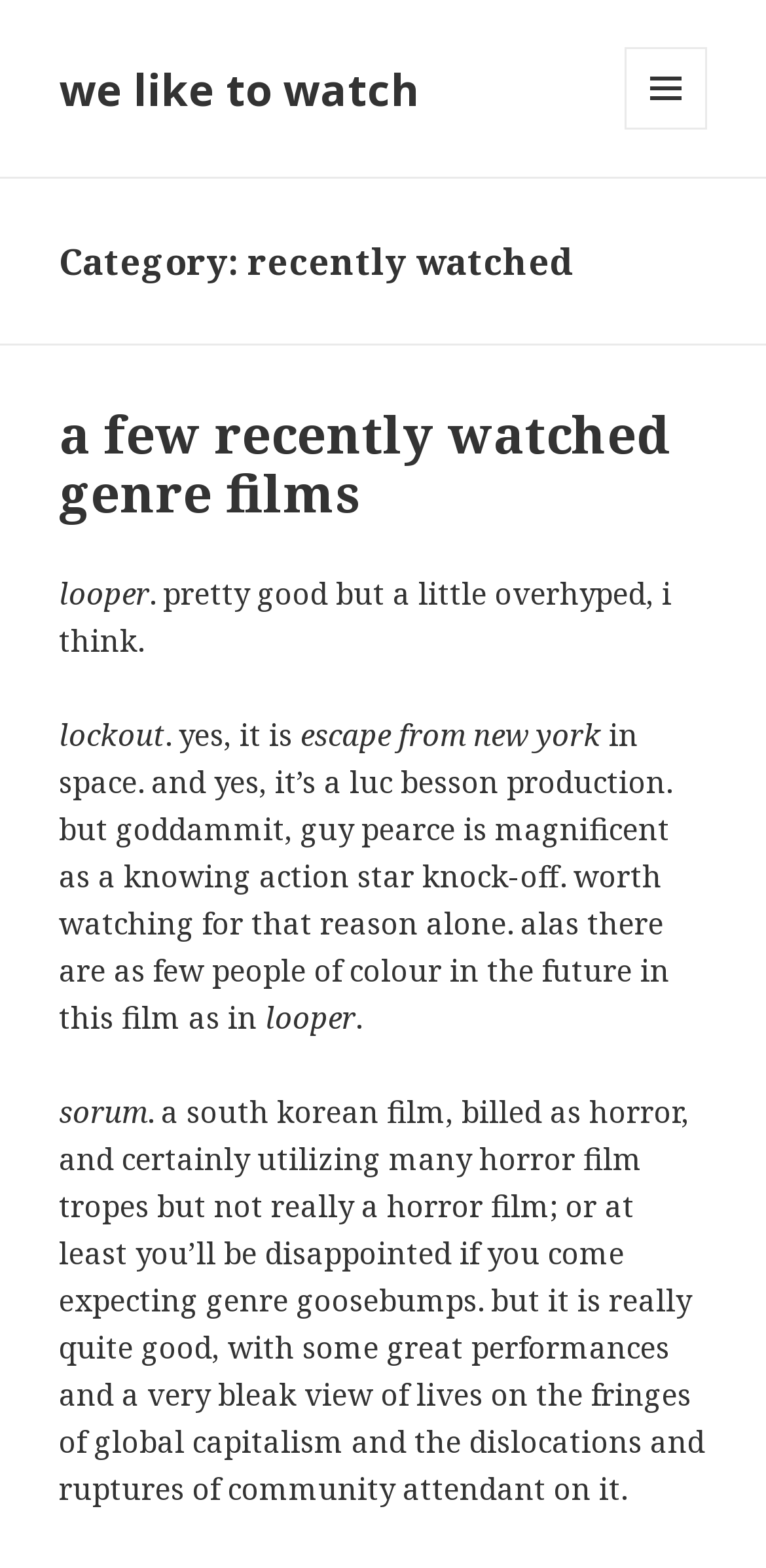What is the nationality of the film 'sorum'?
Using the picture, provide a one-word or short phrase answer.

South Korean